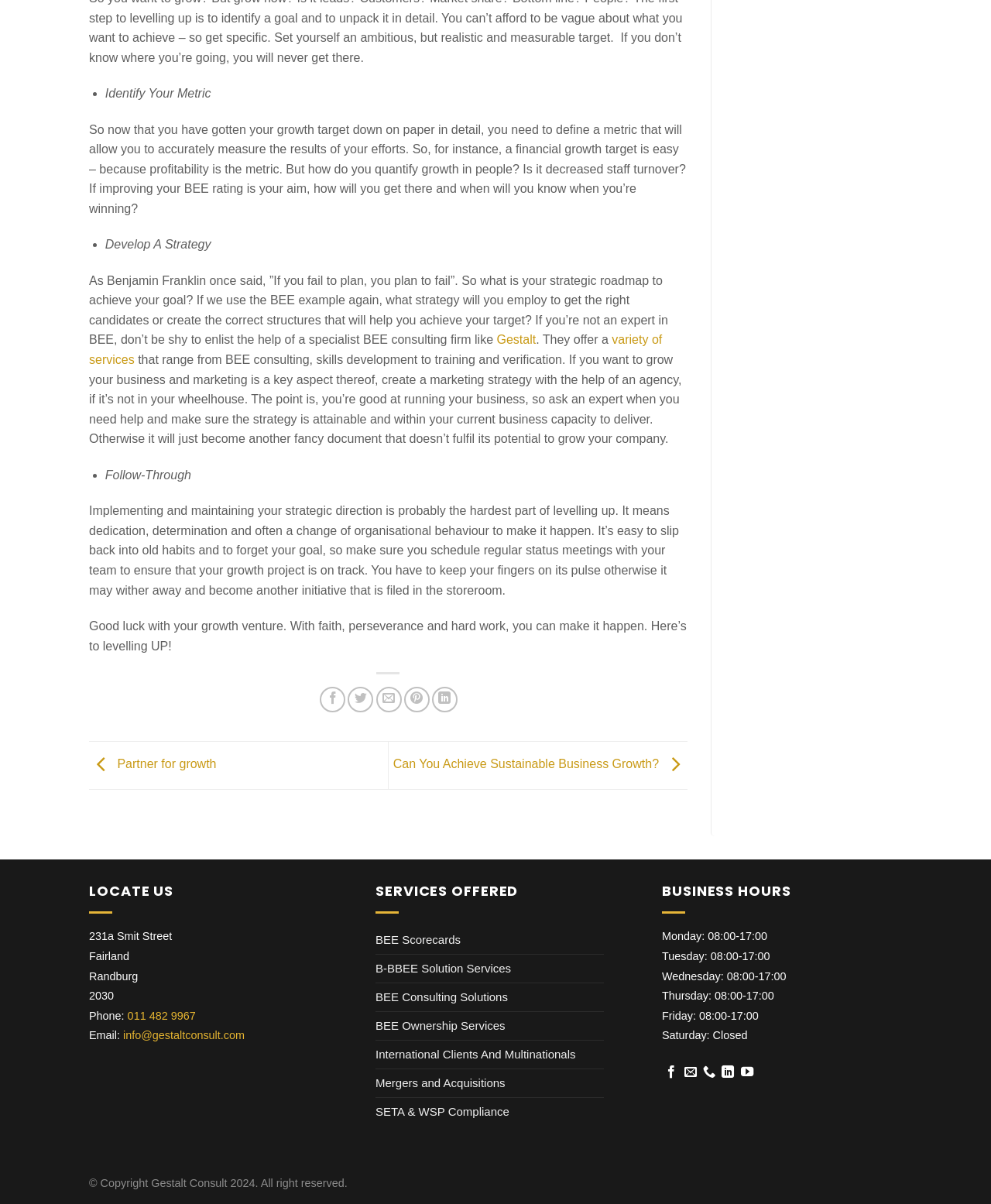Respond to the following question using a concise word or phrase: 
What is the company's email address?

info@gestaltconsult.com